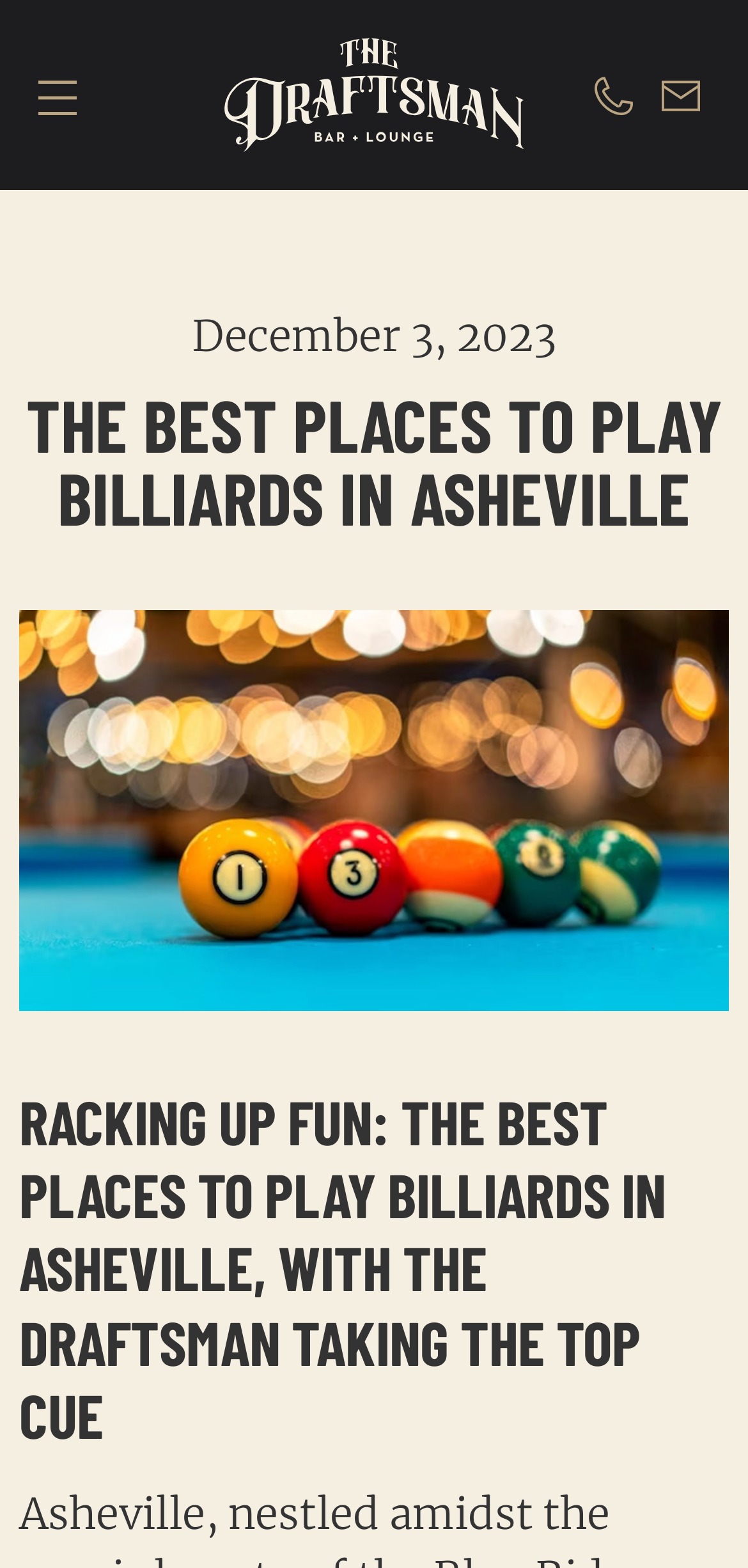Observe the image and answer the following question in detail: What is the date mentioned on the webpage?

I found the date by looking at the time element on the webpage, which contains a static text 'December 3, 2023'.